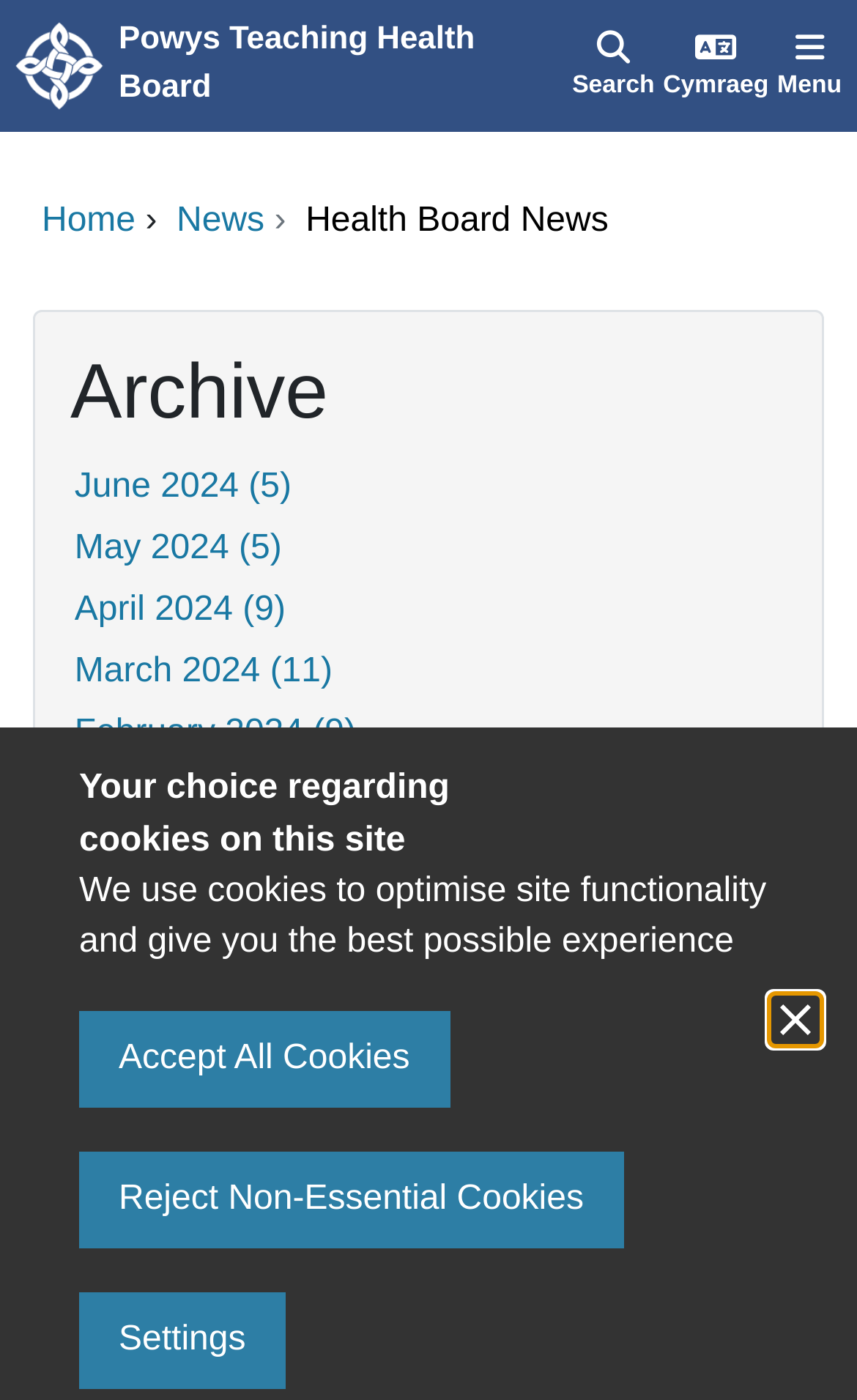Identify the text that serves as the heading for the webpage and generate it.

Health Board News